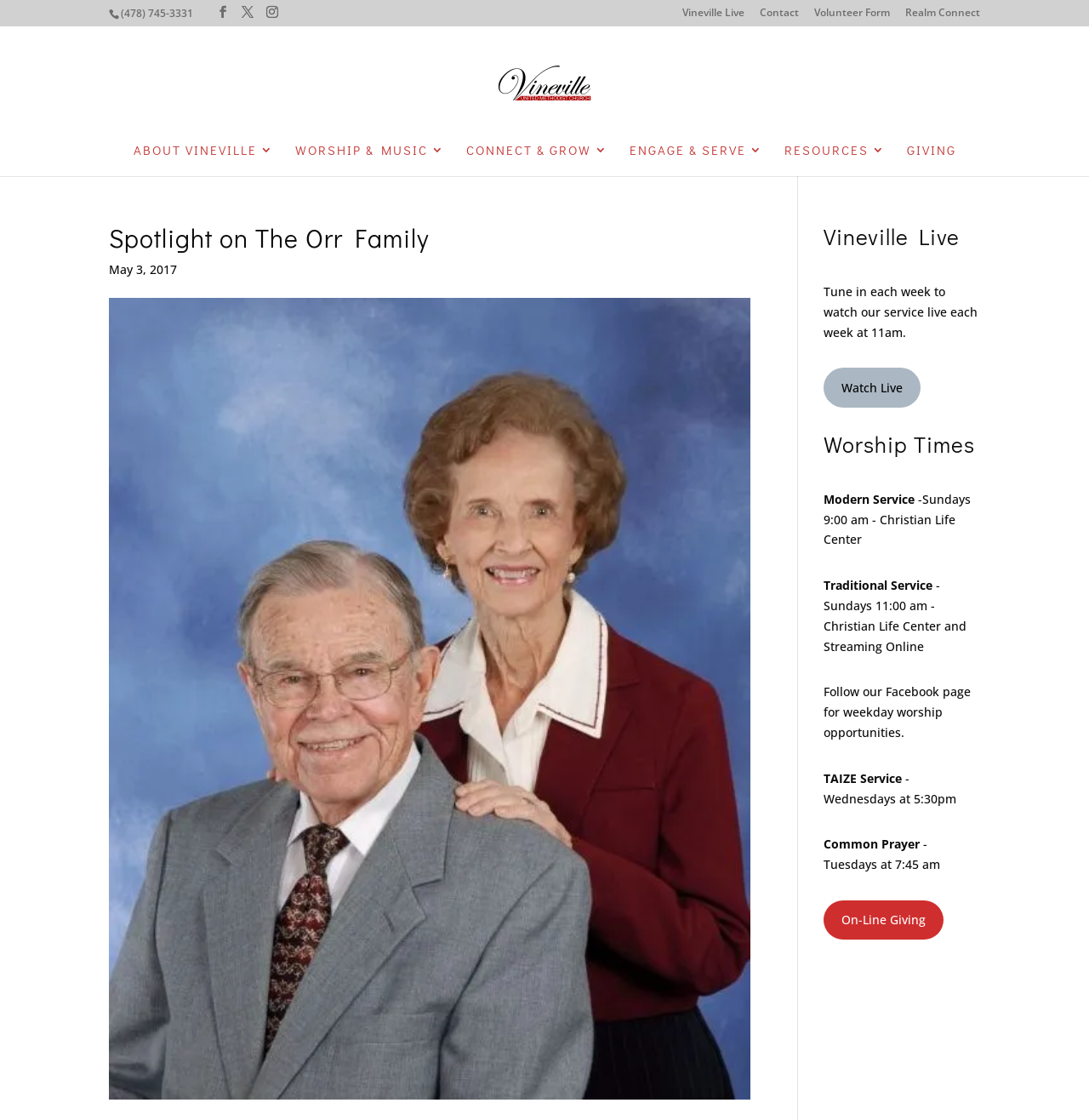What is the name of the family being spotlighted?
Please ensure your answer is as detailed and informative as possible.

I found the name of the family by looking at the heading element 'Spotlight on The Orr Family' which is a prominent element on the webpage.